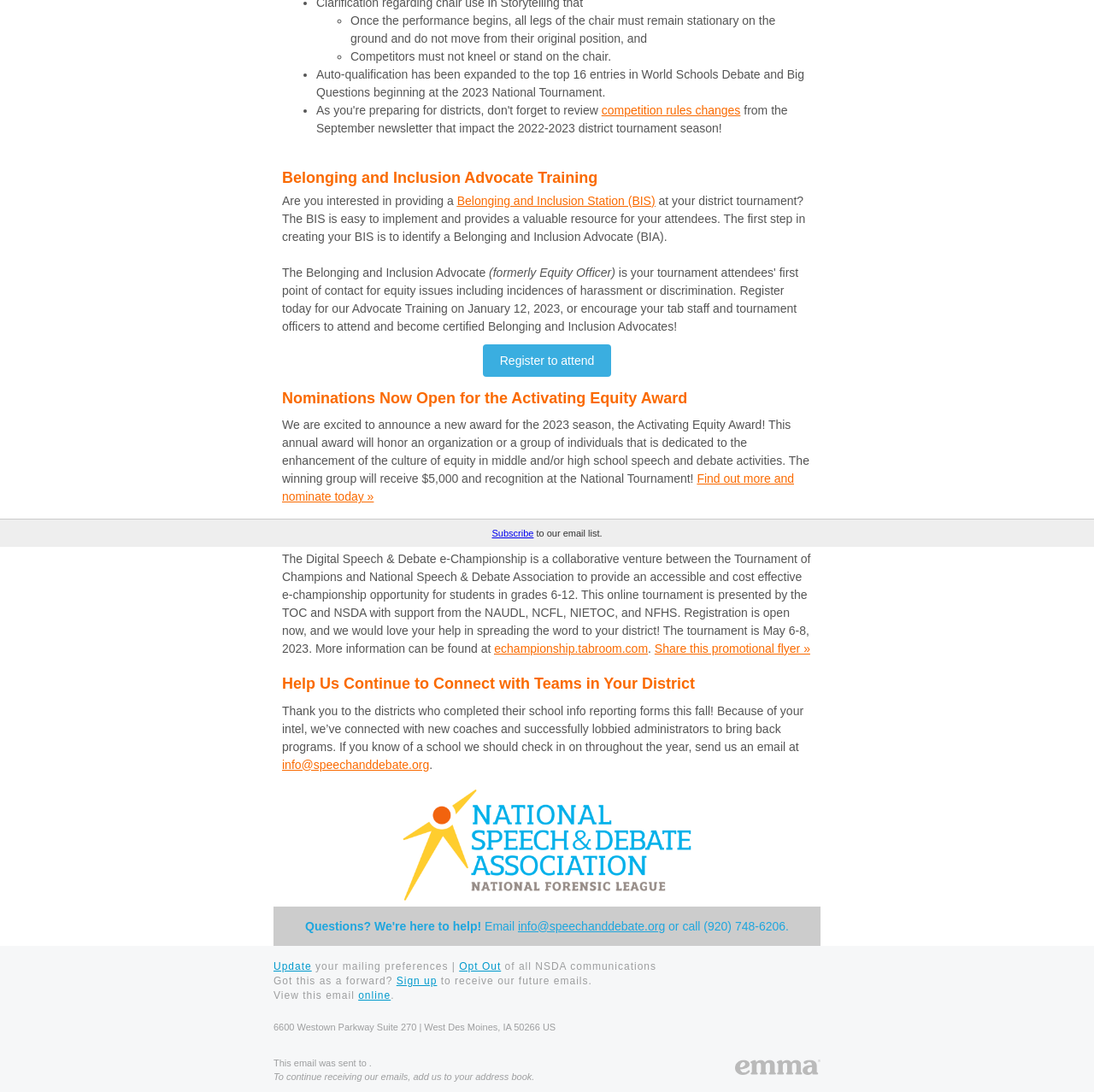For the given element description Register to attend, determine the bounding box coordinates of the UI element. The coordinates should follow the format (top-left x, top-left y, bottom-right x, bottom-right y) and be within the range of 0 to 1.

[0.441, 0.315, 0.559, 0.345]